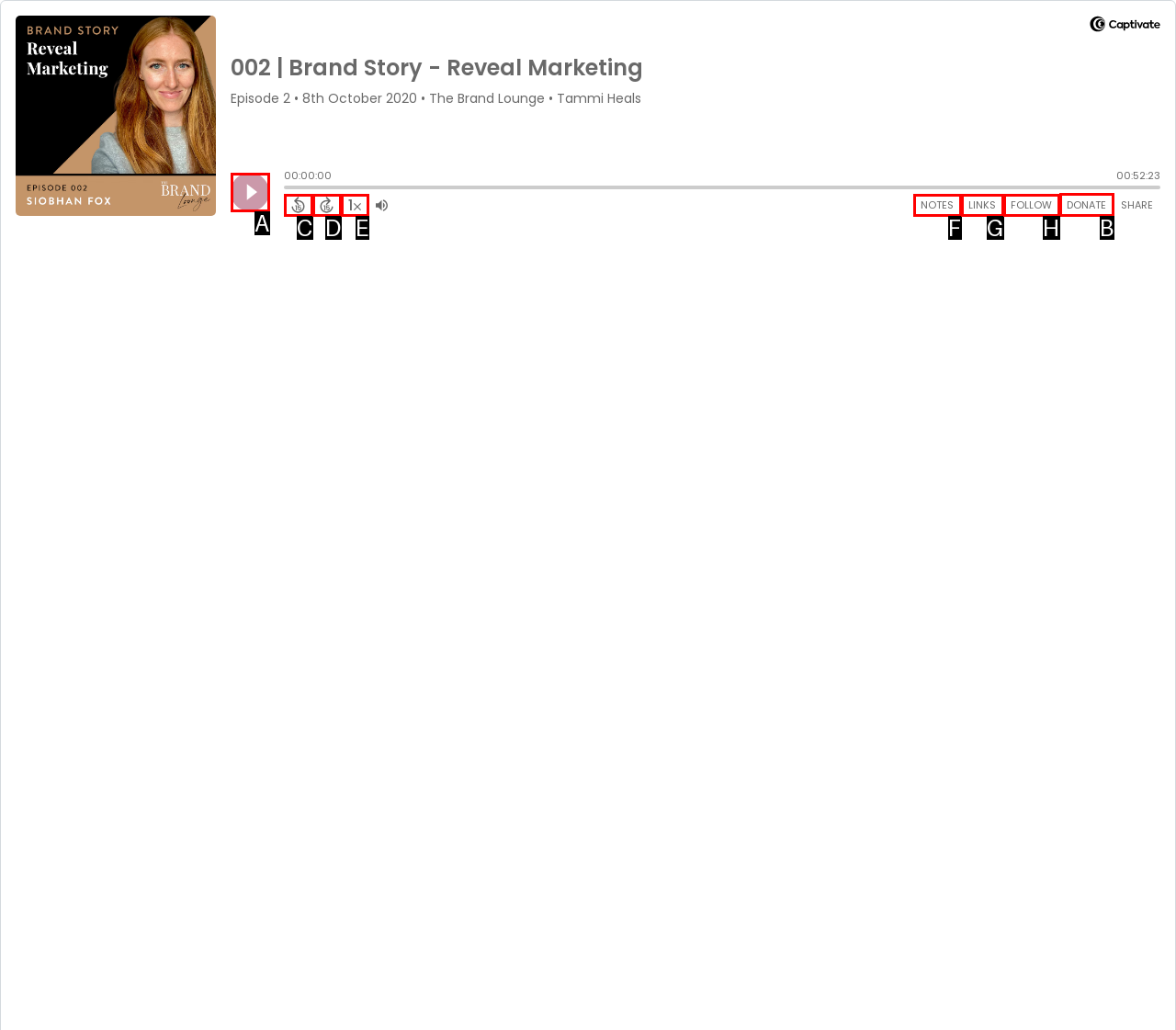Determine the correct UI element to click for this instruction: Donate. Respond with the letter of the chosen element.

B